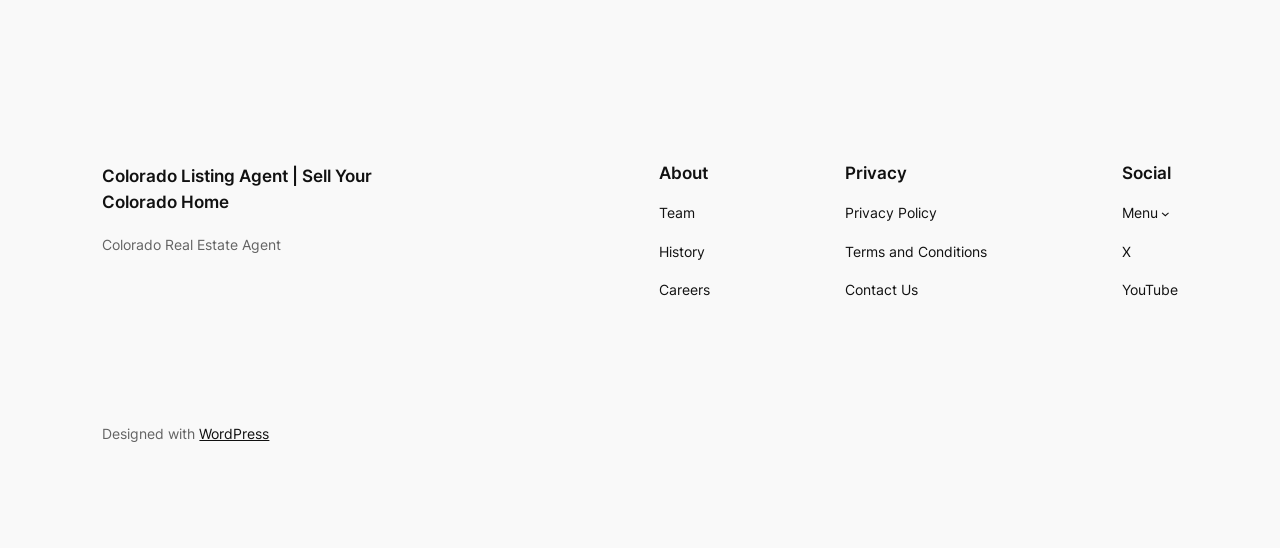Locate the bounding box coordinates of the UI element described by: "Map & Directions". The bounding box coordinates should consist of four float numbers between 0 and 1, i.e., [left, top, right, bottom].

None